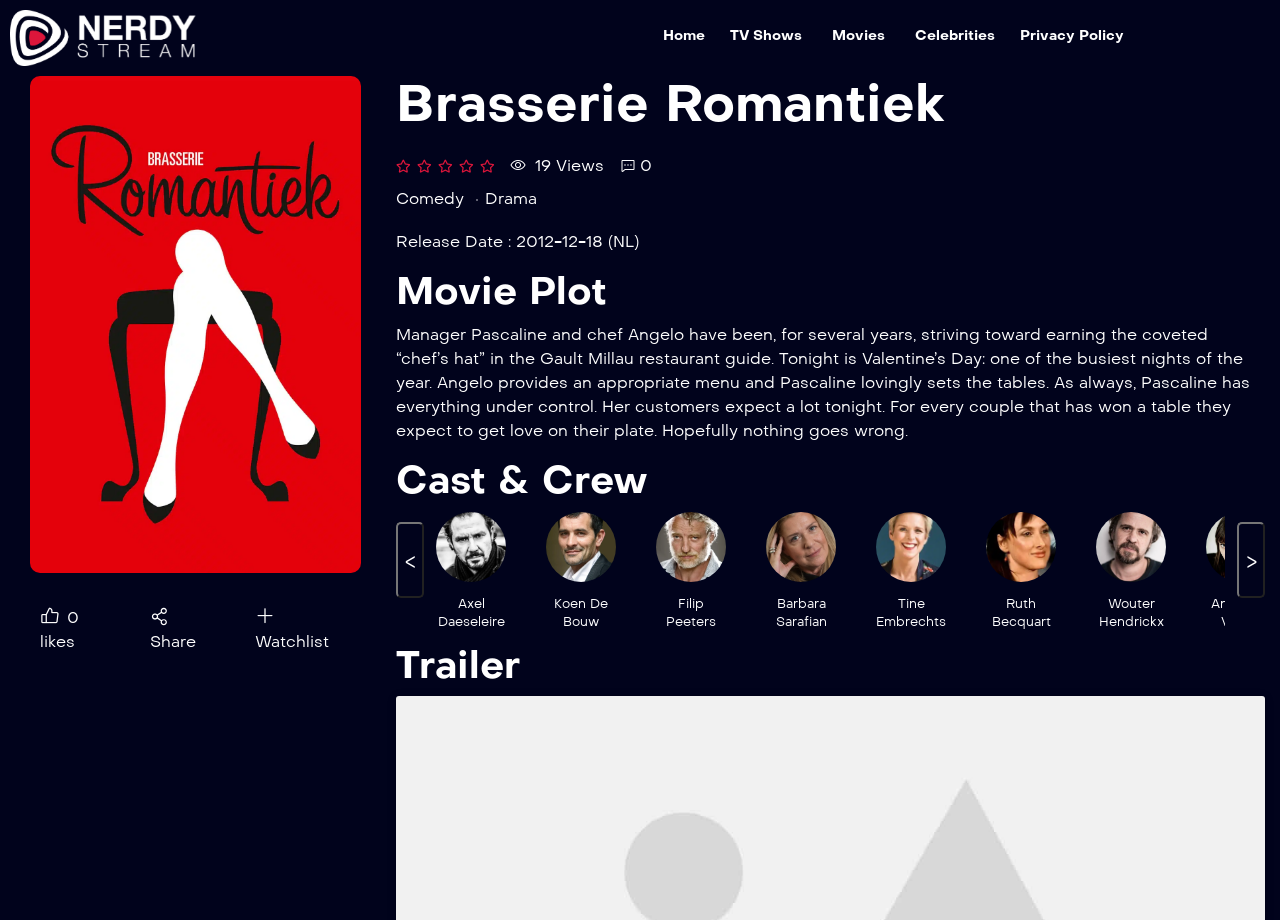Could you locate the bounding box coordinates for the section that should be clicked to accomplish this task: "View the cast and crew".

[0.309, 0.499, 0.988, 0.545]